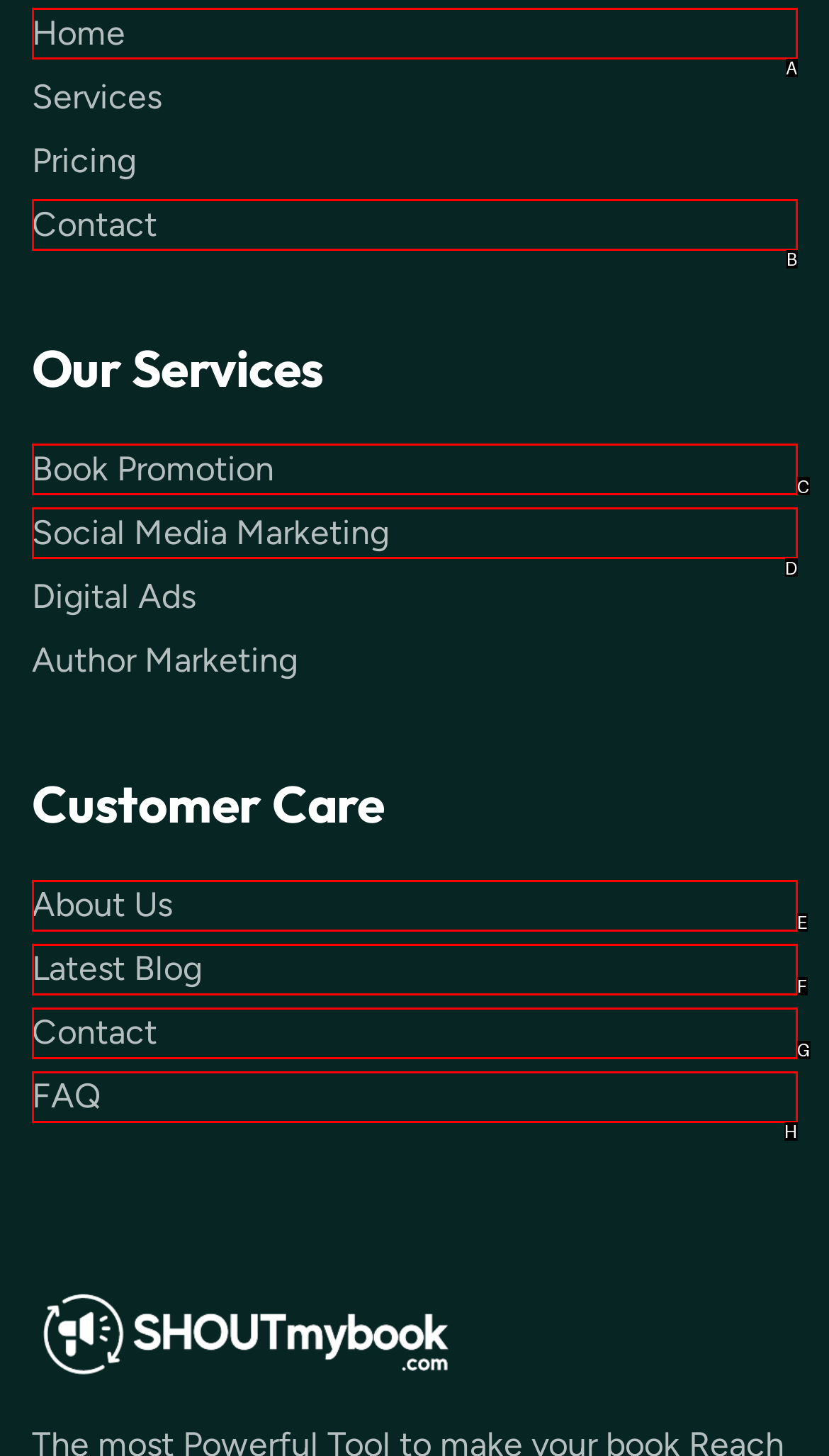Find the option that best fits the description: Contact. Answer with the letter of the option.

B